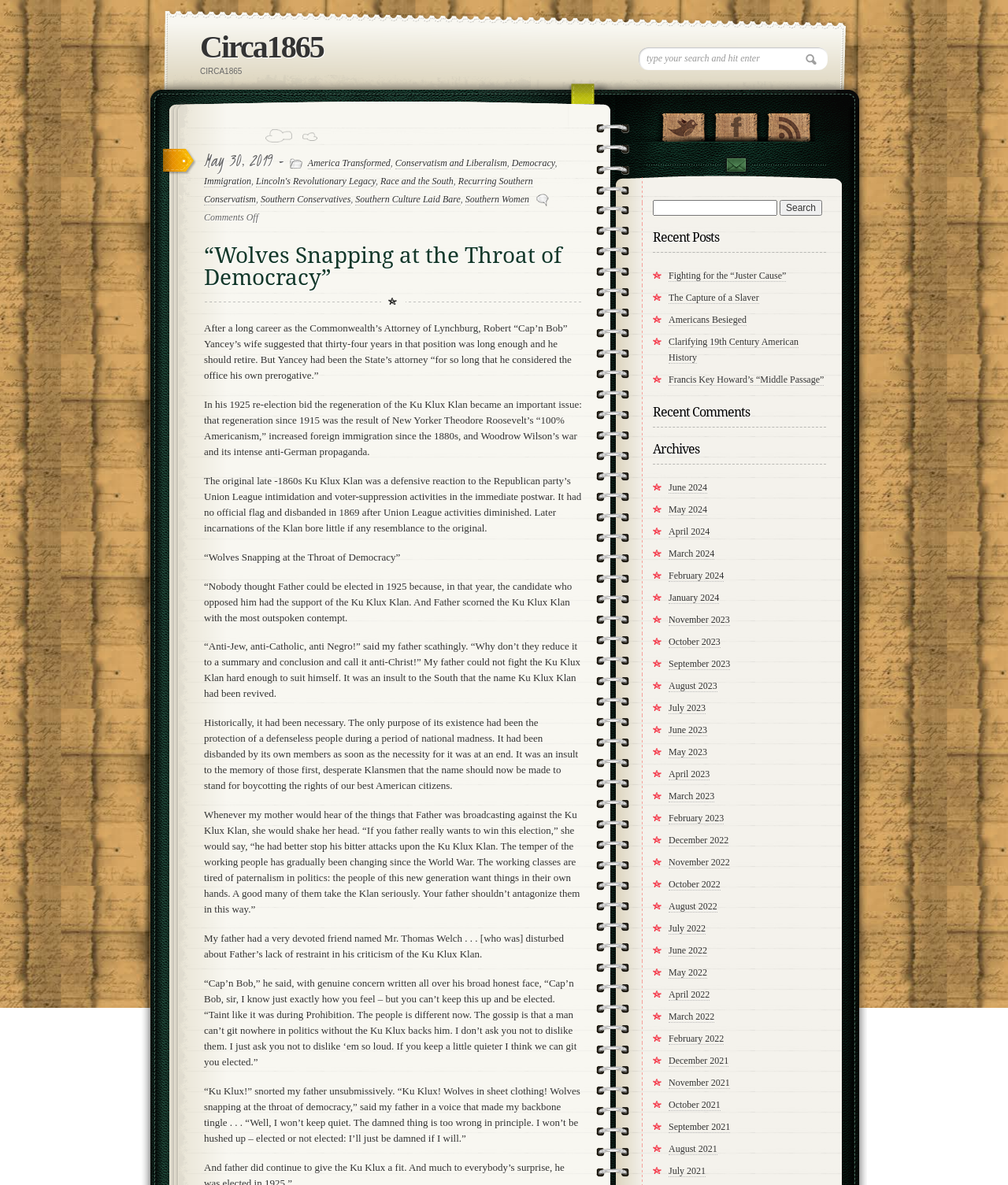Determine the bounding box coordinates of the region that needs to be clicked to achieve the task: "Go to archives of June 2024".

[0.663, 0.407, 0.702, 0.417]